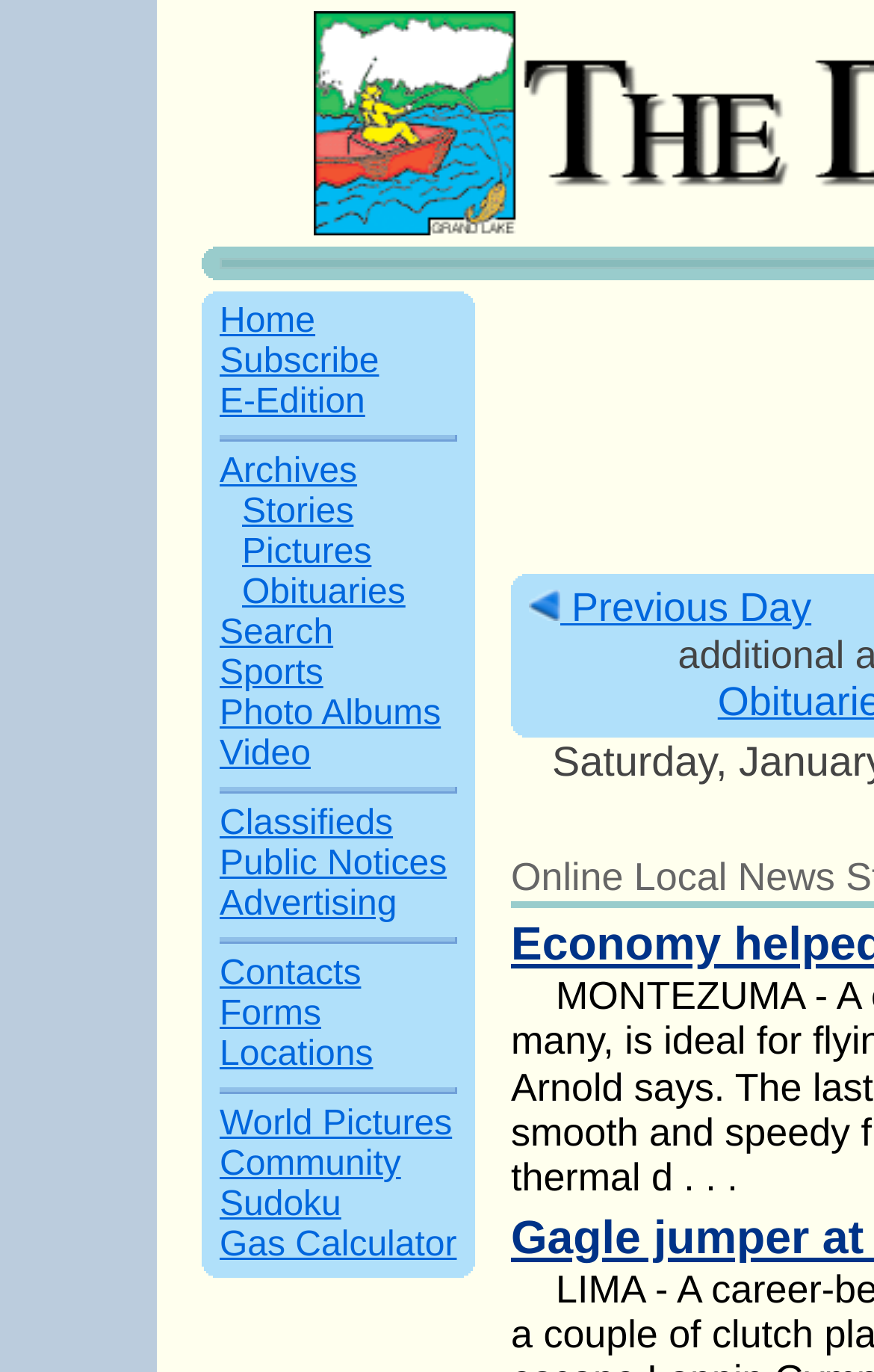What is the last link in the top navigation bar?
Using the details shown in the screenshot, provide a comprehensive answer to the question.

I looked at the top navigation bar and found that the last link is 'Gas Calculator', which is located at the bottom right corner of the navigation bar.